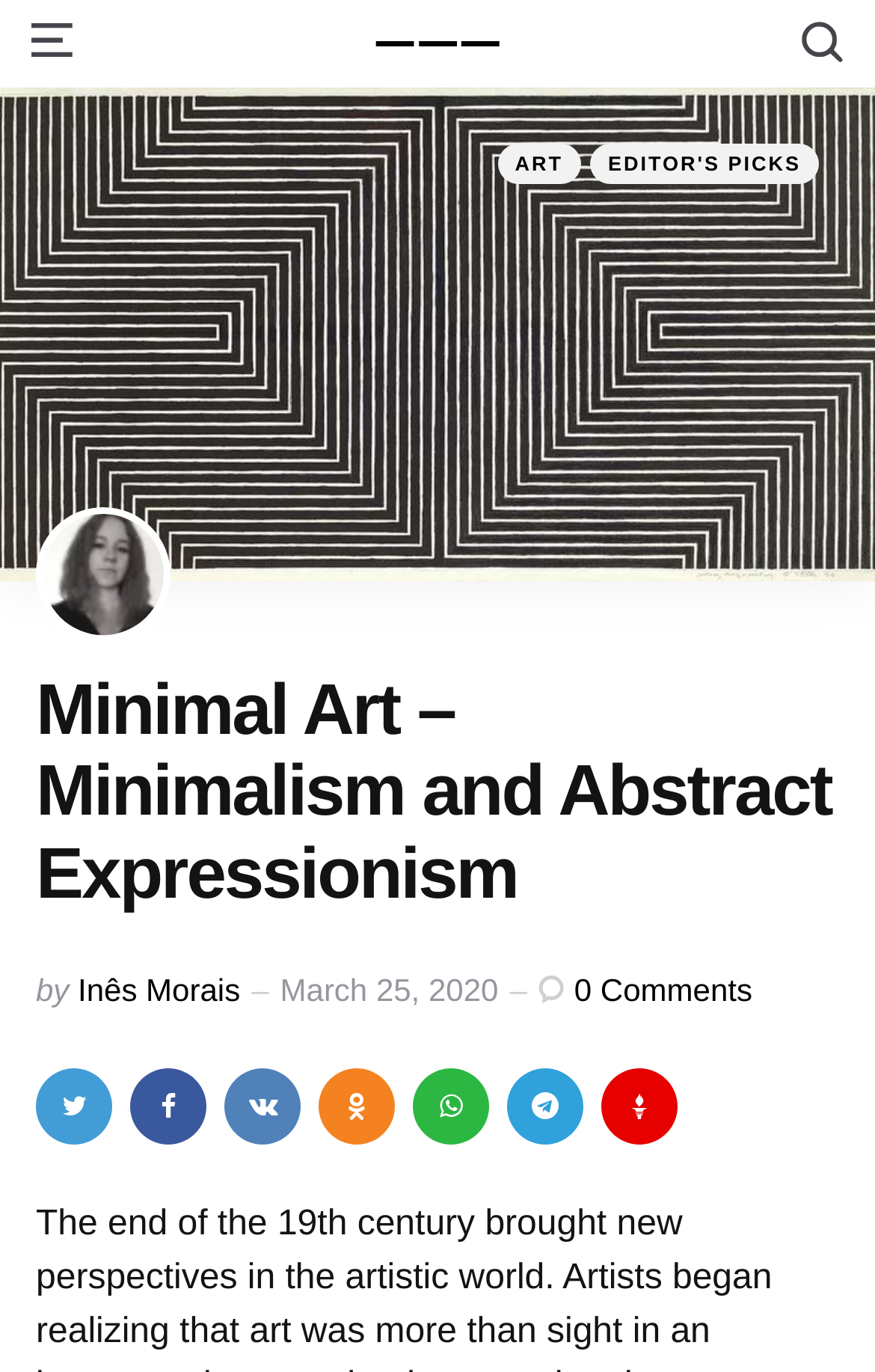What is the name of the link above the article's title?
Using the image as a reference, answer the question with a short word or phrase.

Minimalist Road